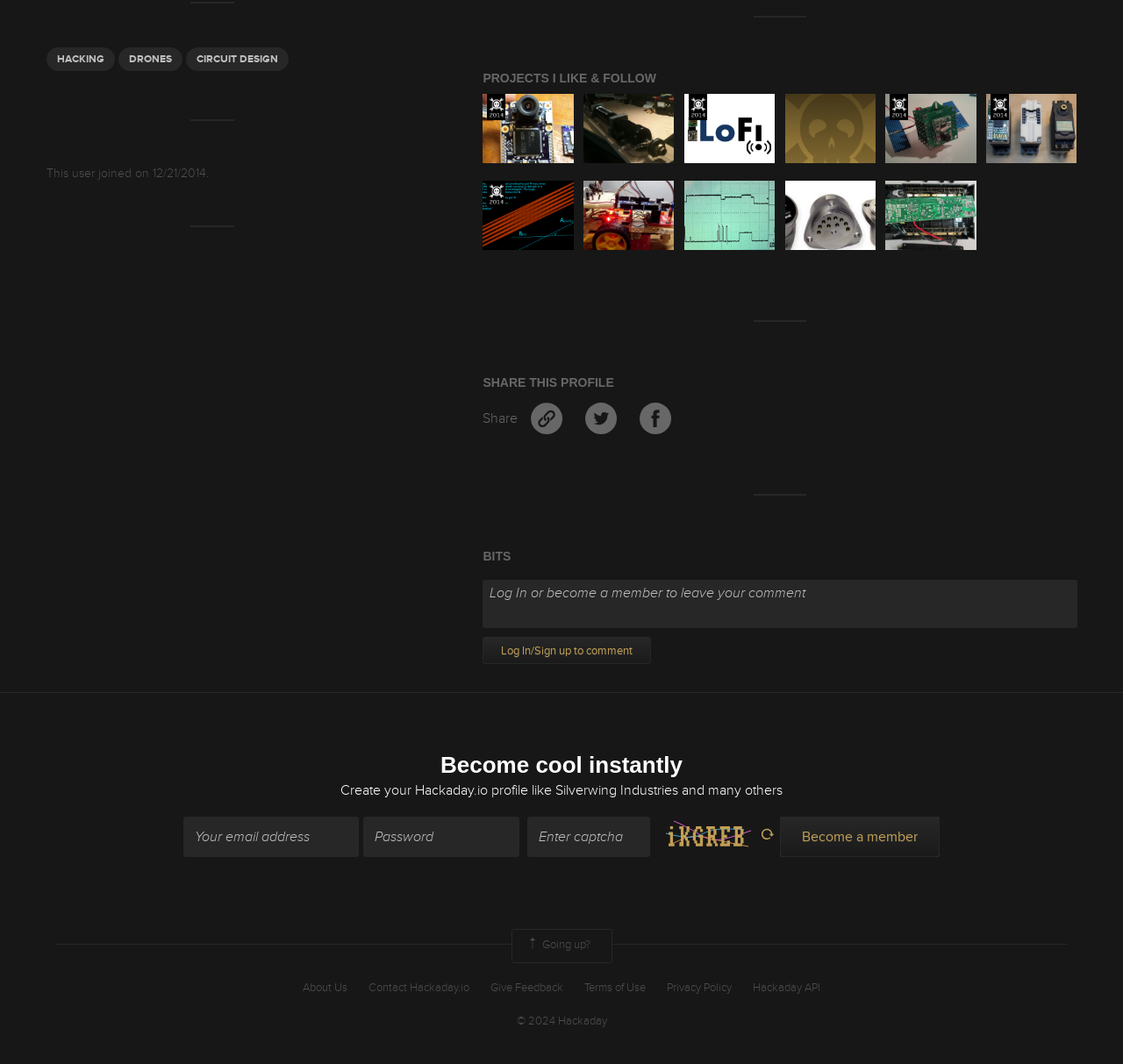Analyze the image and answer the question with as much detail as possible: 
What is the user's join date?

I found the user's join date by looking at the StaticText element with the text 'This user joined on 12/21/2014.' which is located at [0.041, 0.155, 0.186, 0.169]